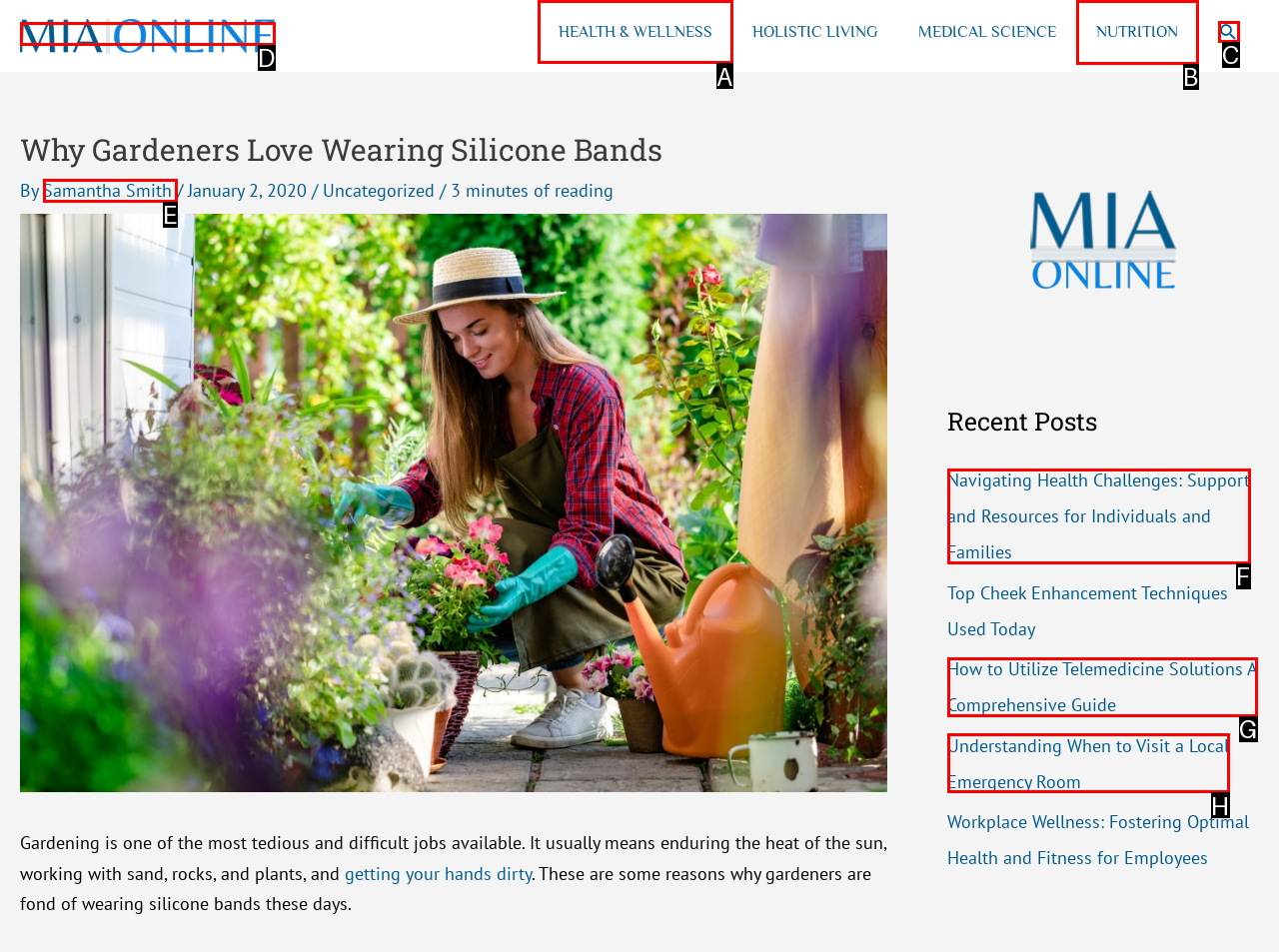Select the HTML element that needs to be clicked to carry out the task: Click the 'HEALTH & WELLNESS' link
Provide the letter of the correct option.

A